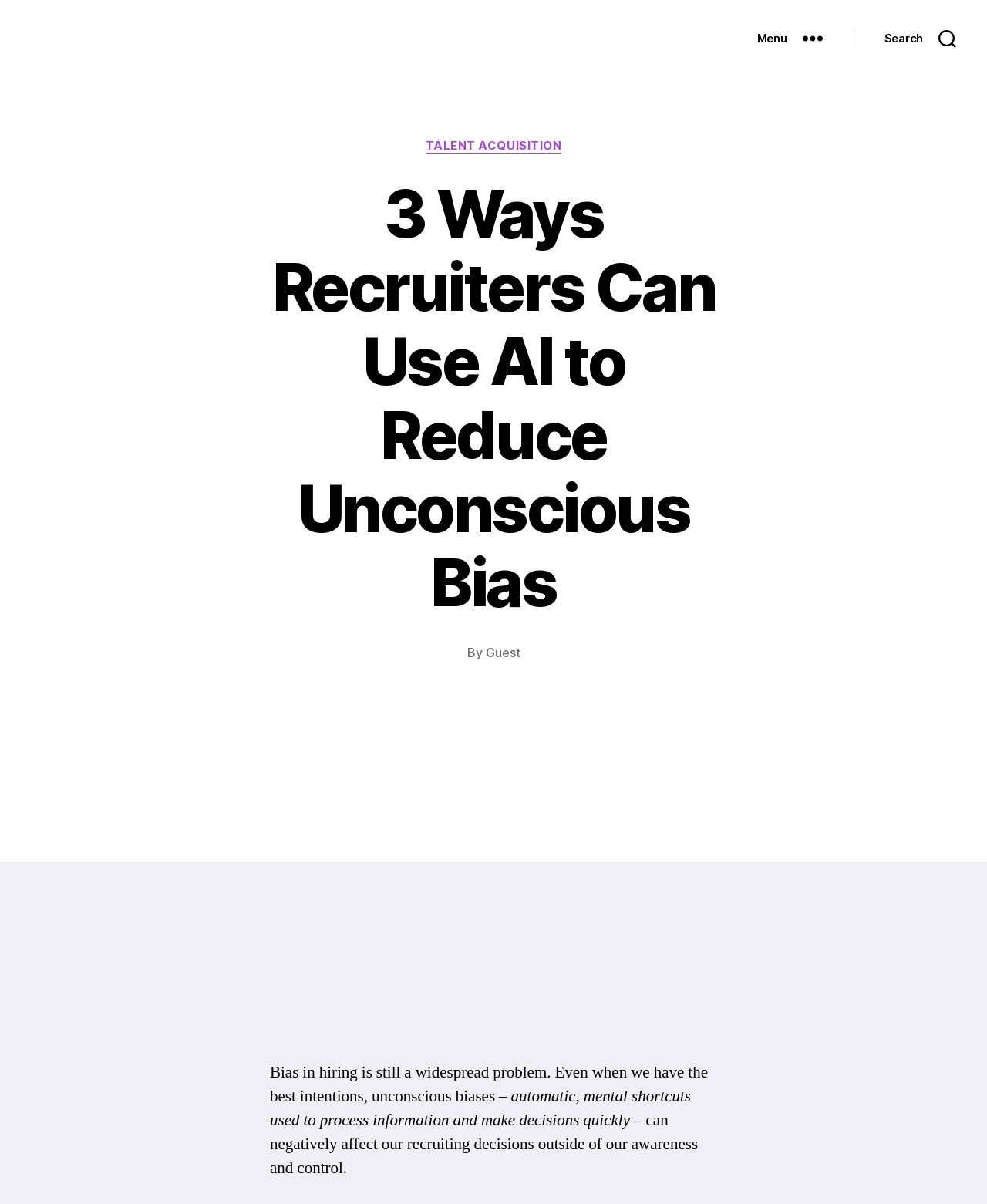Use one word or a short phrase to answer the question provided: 
What is the name of the section above the article?

Categories